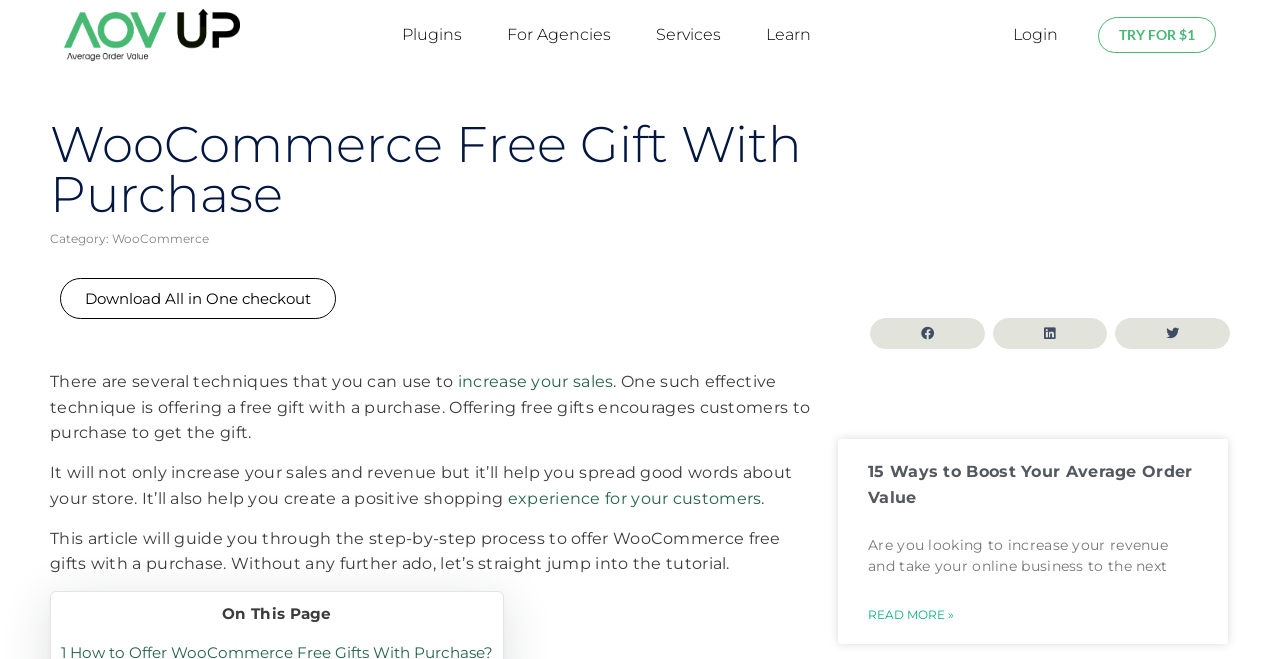Please provide a comprehensive answer to the question based on the screenshot: What is the purpose of offering free gifts?

According to the text on the page, offering free gifts encourages customers to purchase, which will not only increase sales and revenue but also help spread good words about the store and create a positive shopping experience for customers.